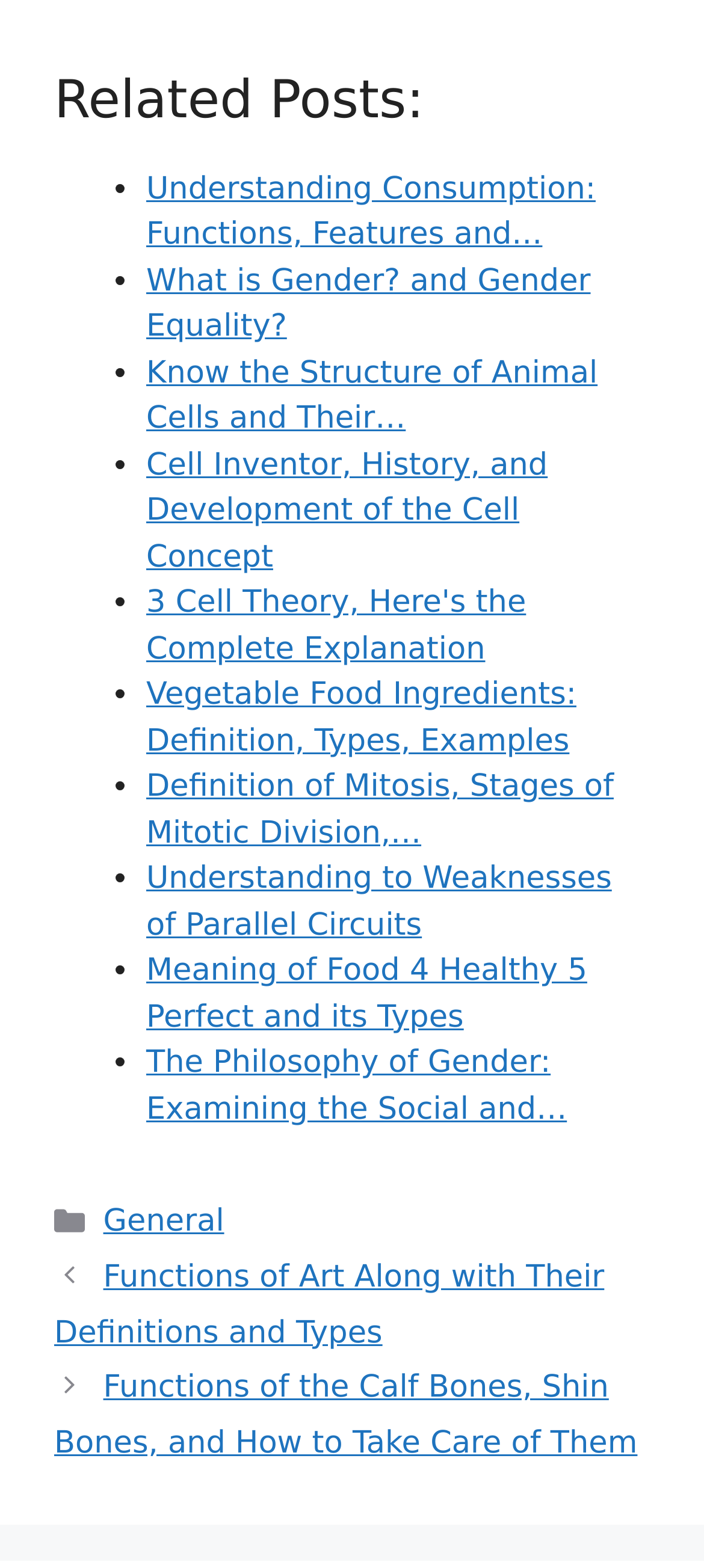How many related posts are listed?
Refer to the image and respond with a one-word or short-phrase answer.

10